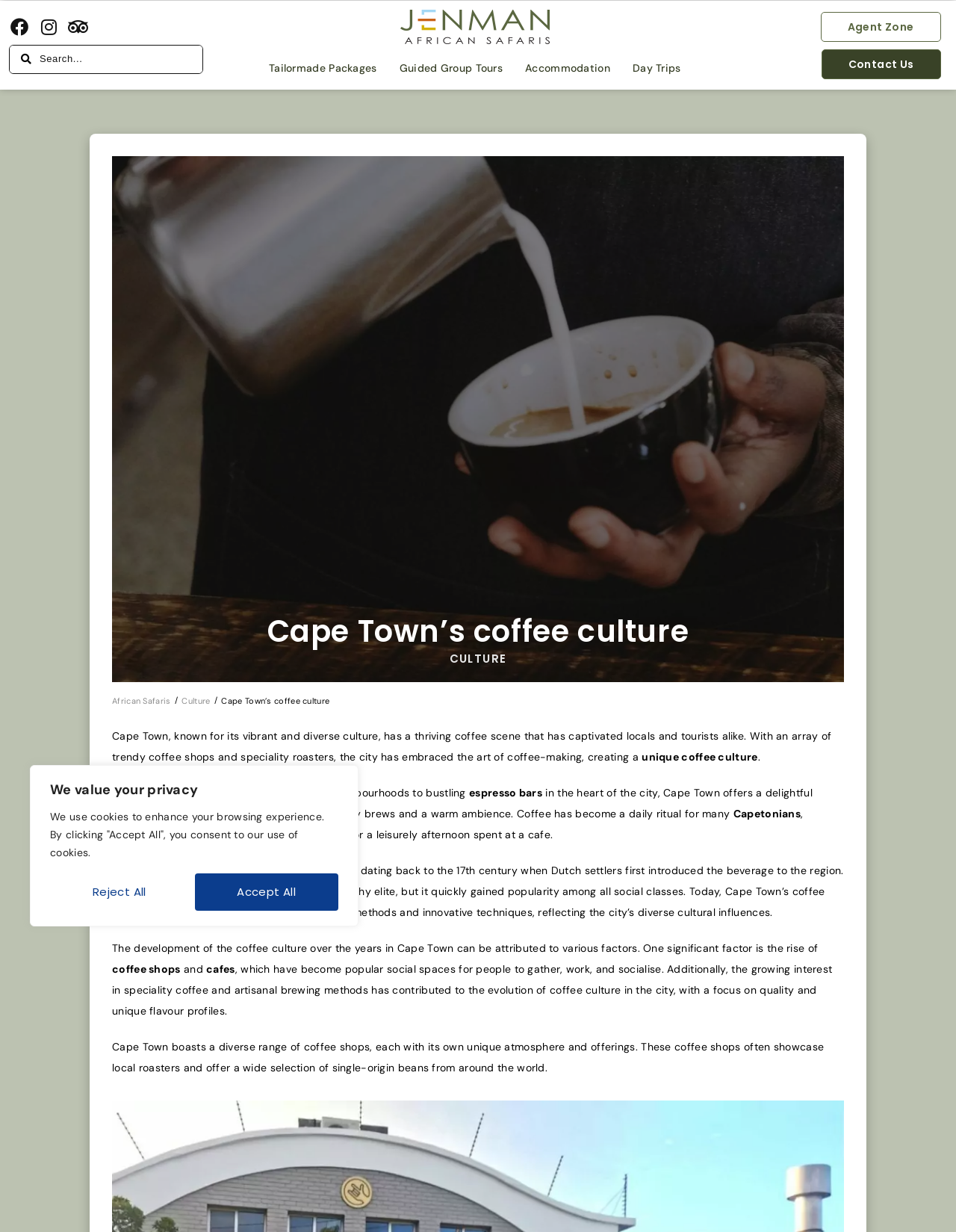Identify the bounding box coordinates for the region to click in order to carry out this instruction: "Learn about African Safaris". Provide the coordinates using four float numbers between 0 and 1, formatted as [left, top, right, bottom].

[0.117, 0.566, 0.179, 0.572]